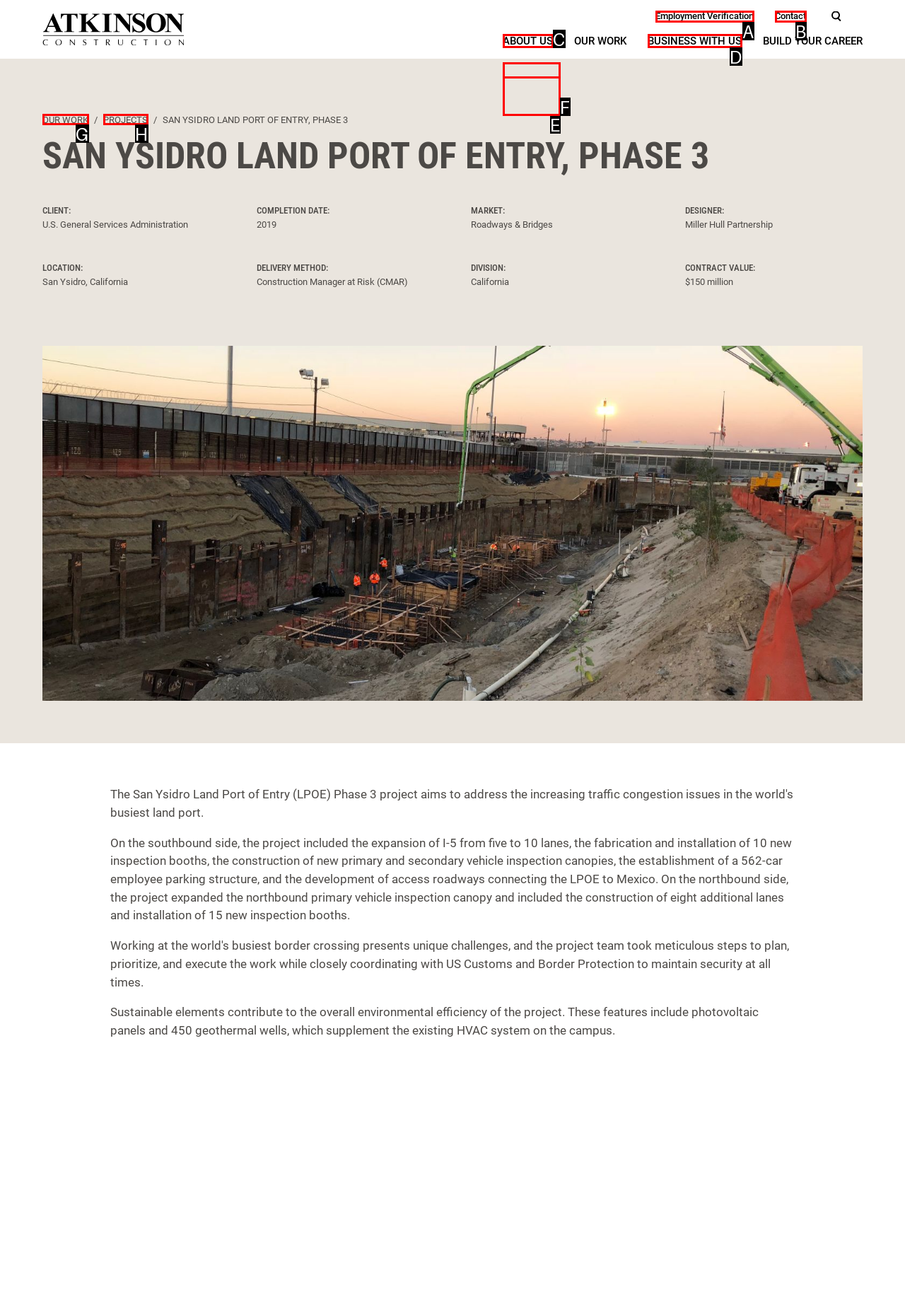Identify the bounding box that corresponds to: Business With Us
Respond with the letter of the correct option from the provided choices.

D